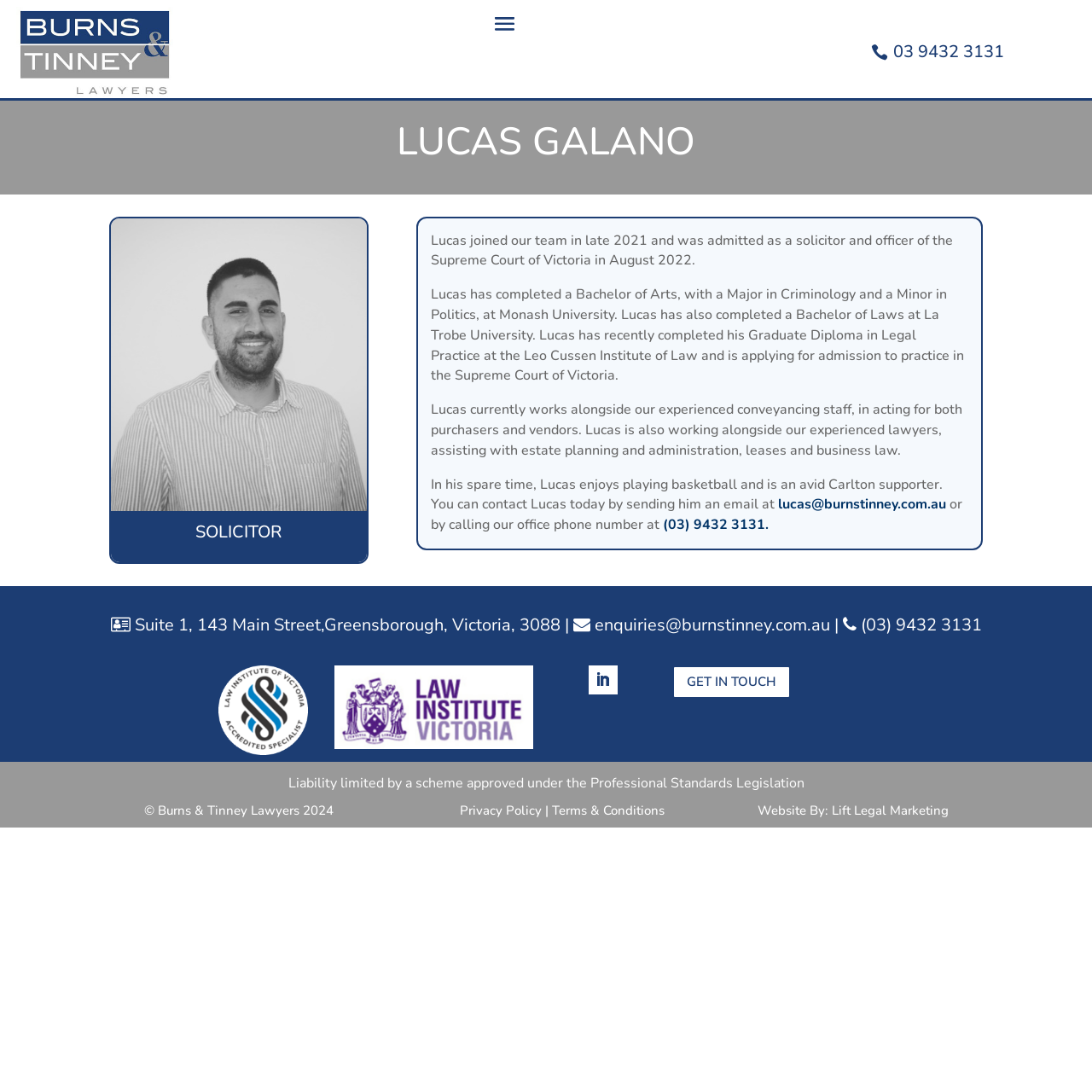Please determine the bounding box coordinates of the clickable area required to carry out the following instruction: "Click GET IN TOUCH". The coordinates must be four float numbers between 0 and 1, represented as [left, top, right, bottom].

[0.616, 0.61, 0.725, 0.64]